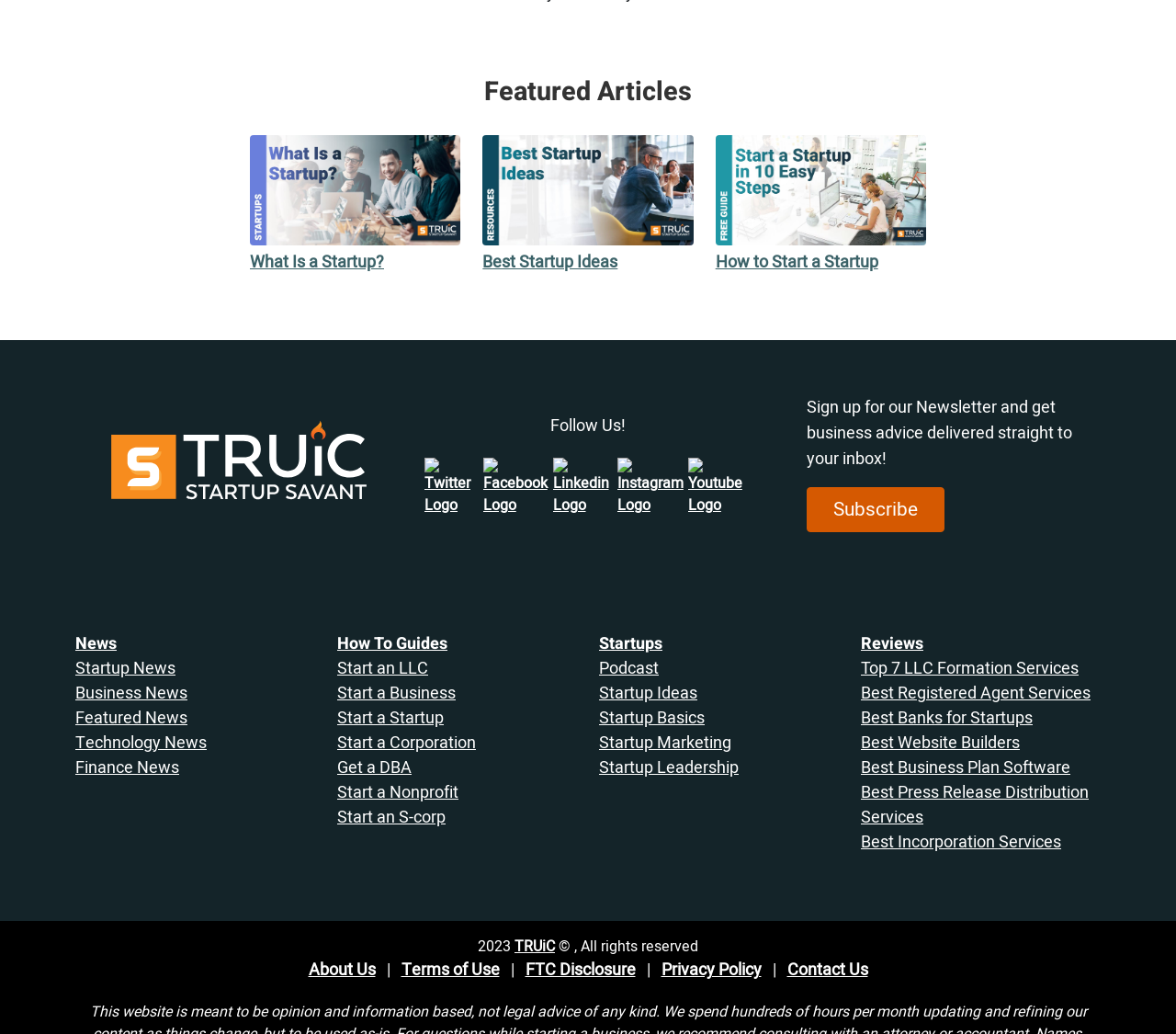Given the description of the UI element: "Best Registered Agent Services", predict the bounding box coordinates in the form of [left, top, right, bottom], with each value being a float between 0 and 1.

[0.732, 0.658, 0.927, 0.682]